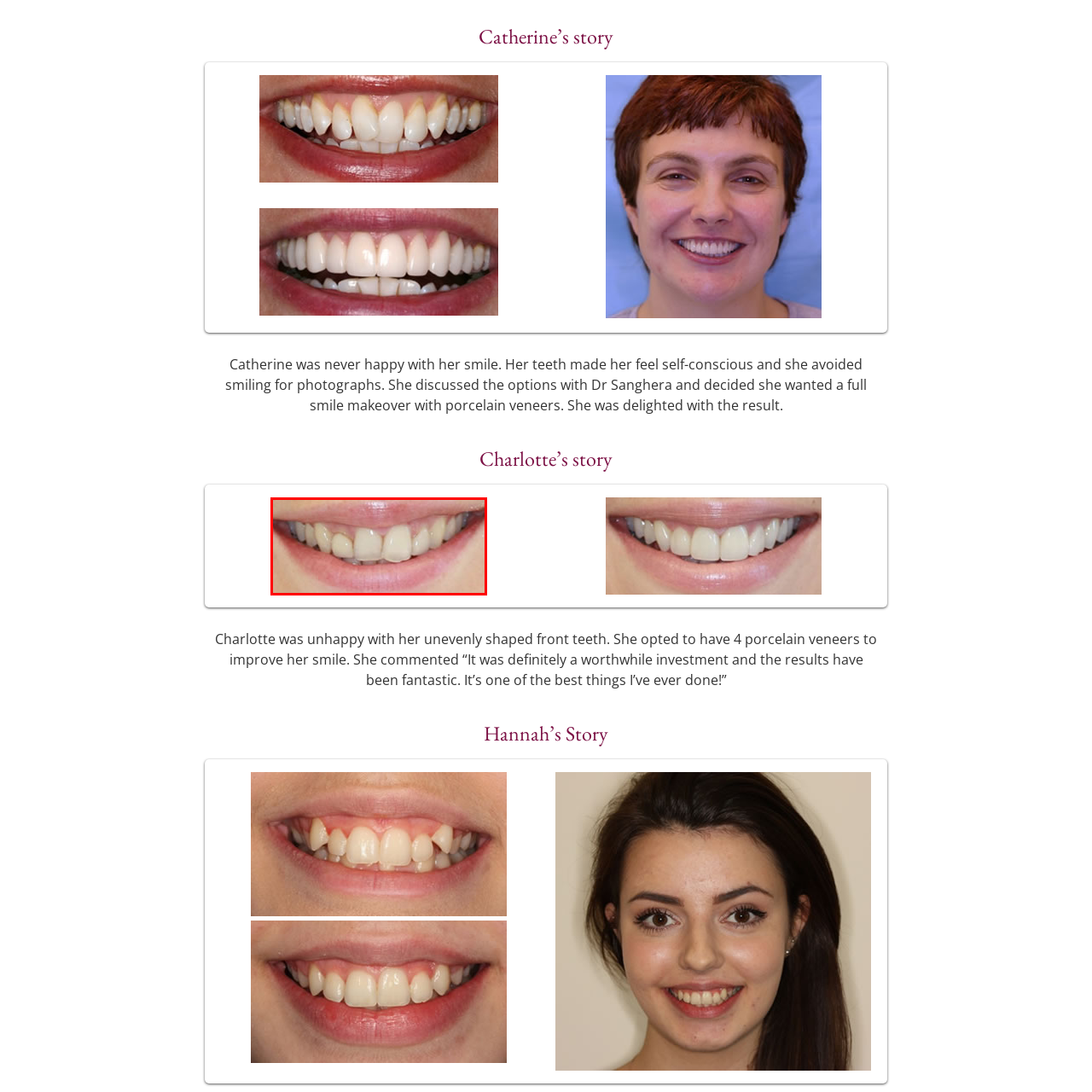What is the purpose of the image?
Please analyze the image within the red bounding box and offer a comprehensive answer to the question.

The caption states that the image serves to illustrate the emotional and aesthetic impacts of opting for cosmetic dental procedures. This suggests that the purpose of the image is to demonstrate the effectiveness of such procedures in improving one's smile and overall appearance.